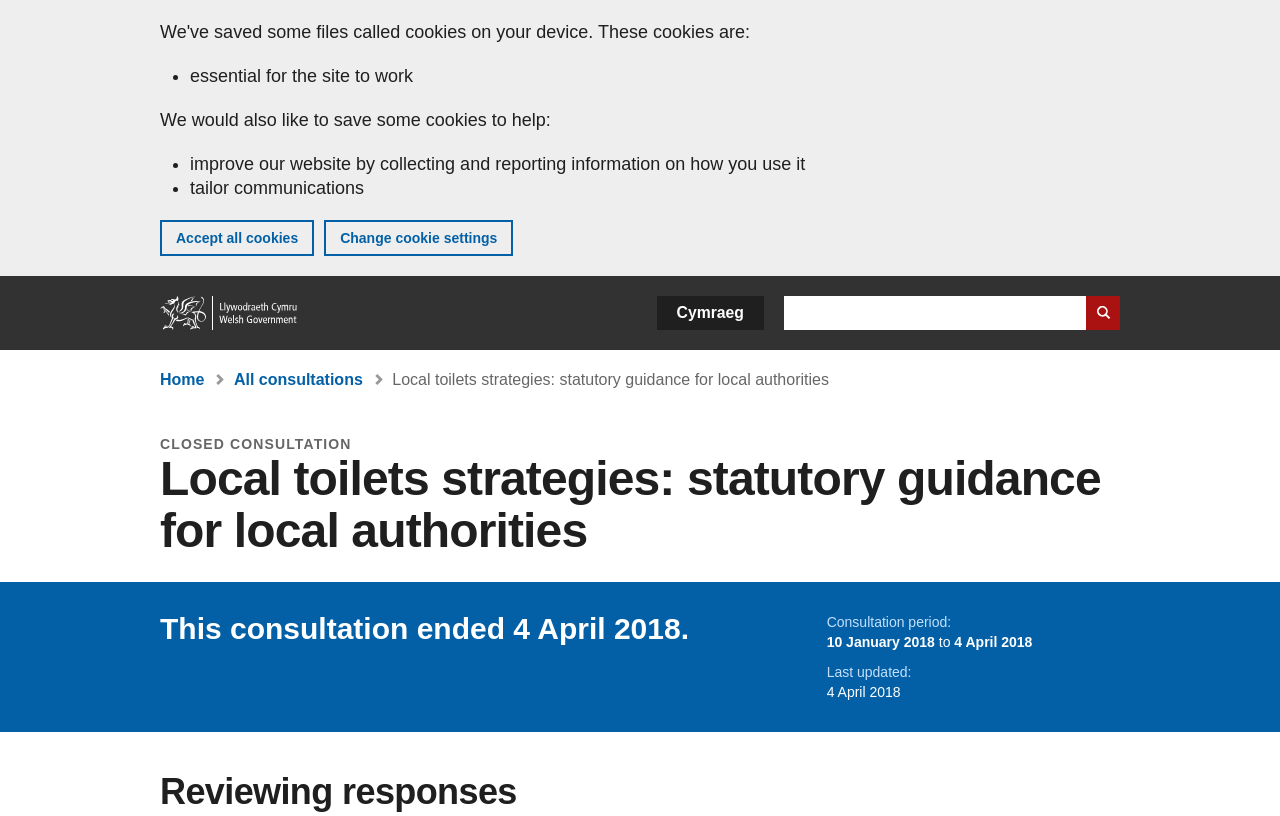Please specify the bounding box coordinates of the clickable section necessary to execute the following command: "Switch to Cymraeg".

[0.513, 0.363, 0.597, 0.404]